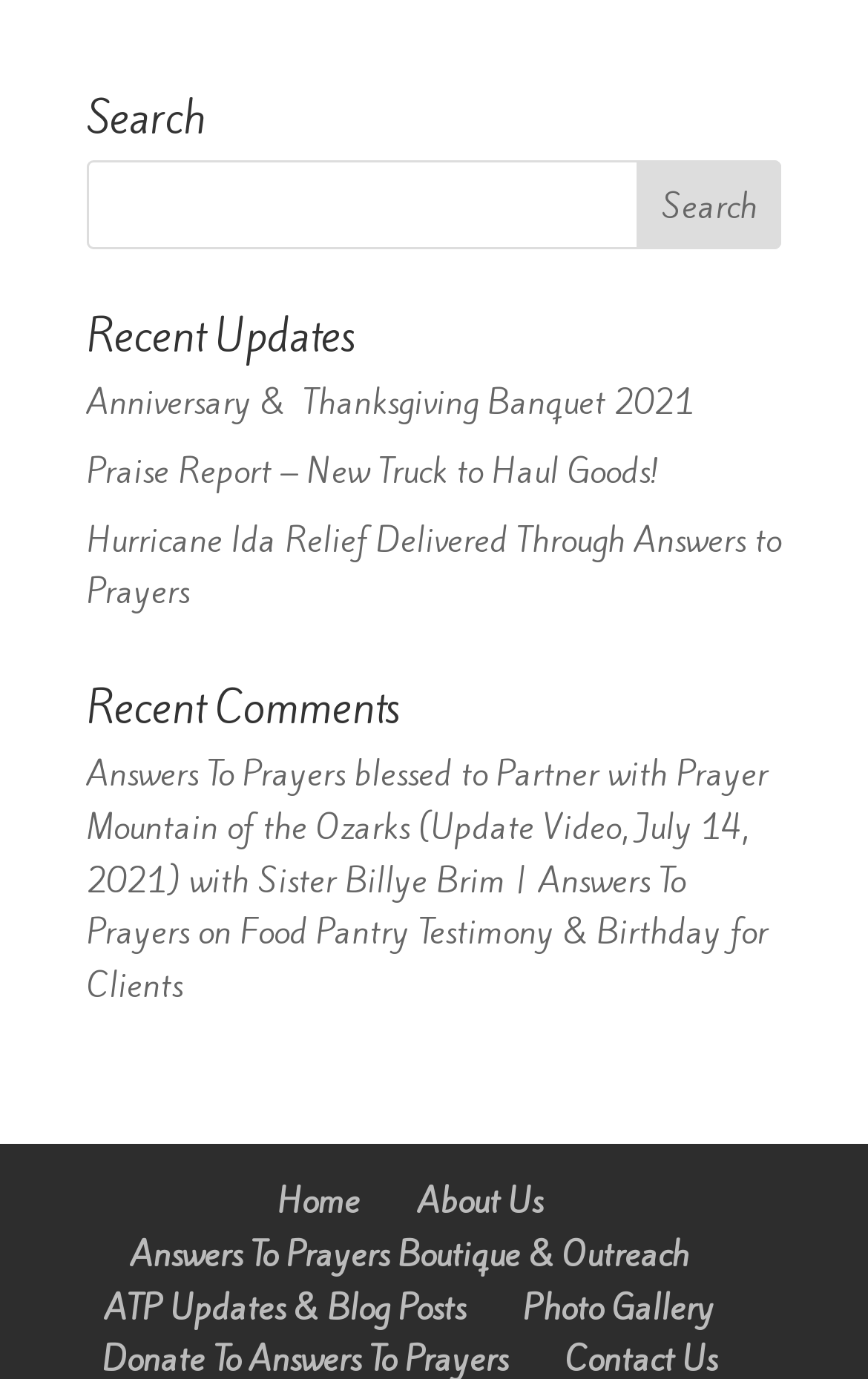How many recent updates are listed?
Please use the image to deliver a detailed and complete answer.

Under the 'Recent Updates' heading, there are three links listed: 'Anniversary & Thanksgiving Banquet 2021', 'Praise Report – New Truck to Haul Goods!', and 'Hurricane Ida Relief Delivered Through Answers to Prayers'.